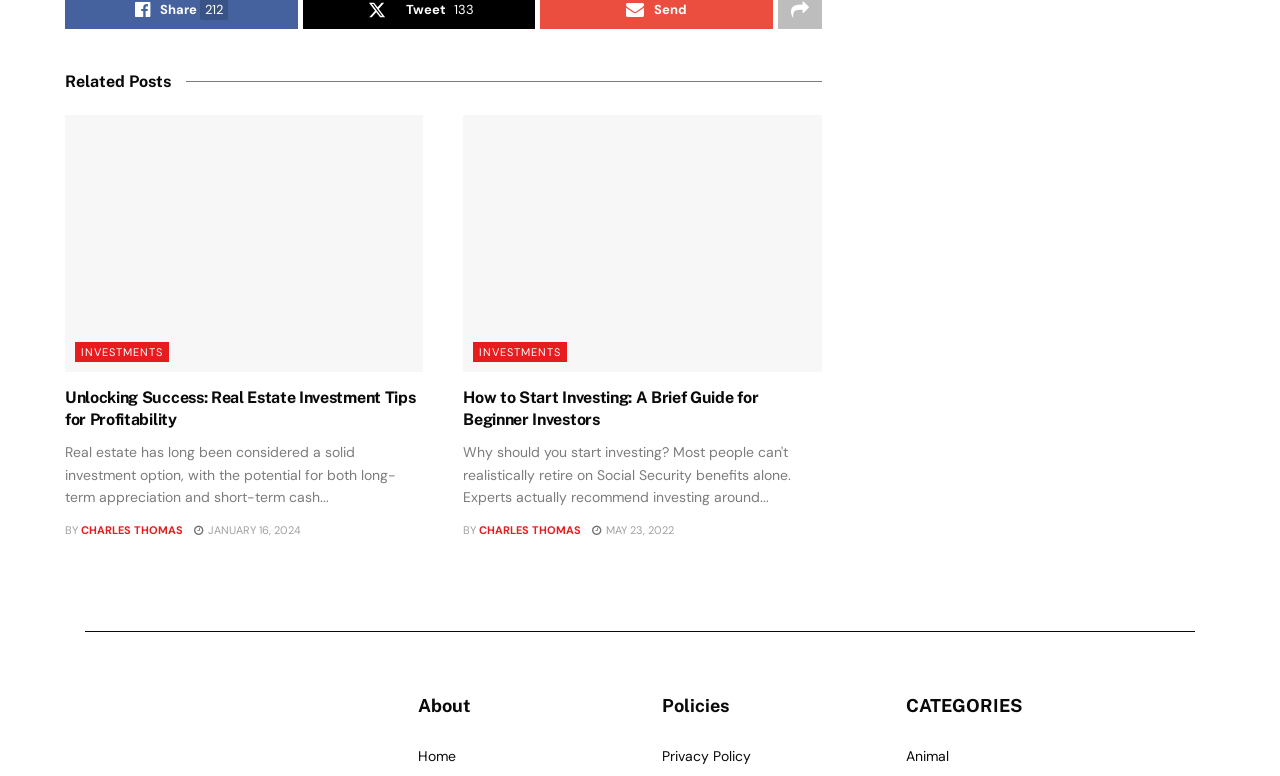Please provide a comprehensive answer to the question based on the screenshot: What is the category of the link 'Animal'?

The link 'Animal' is placed under the heading 'CATEGORIES', which suggests that 'Animal' is a category.